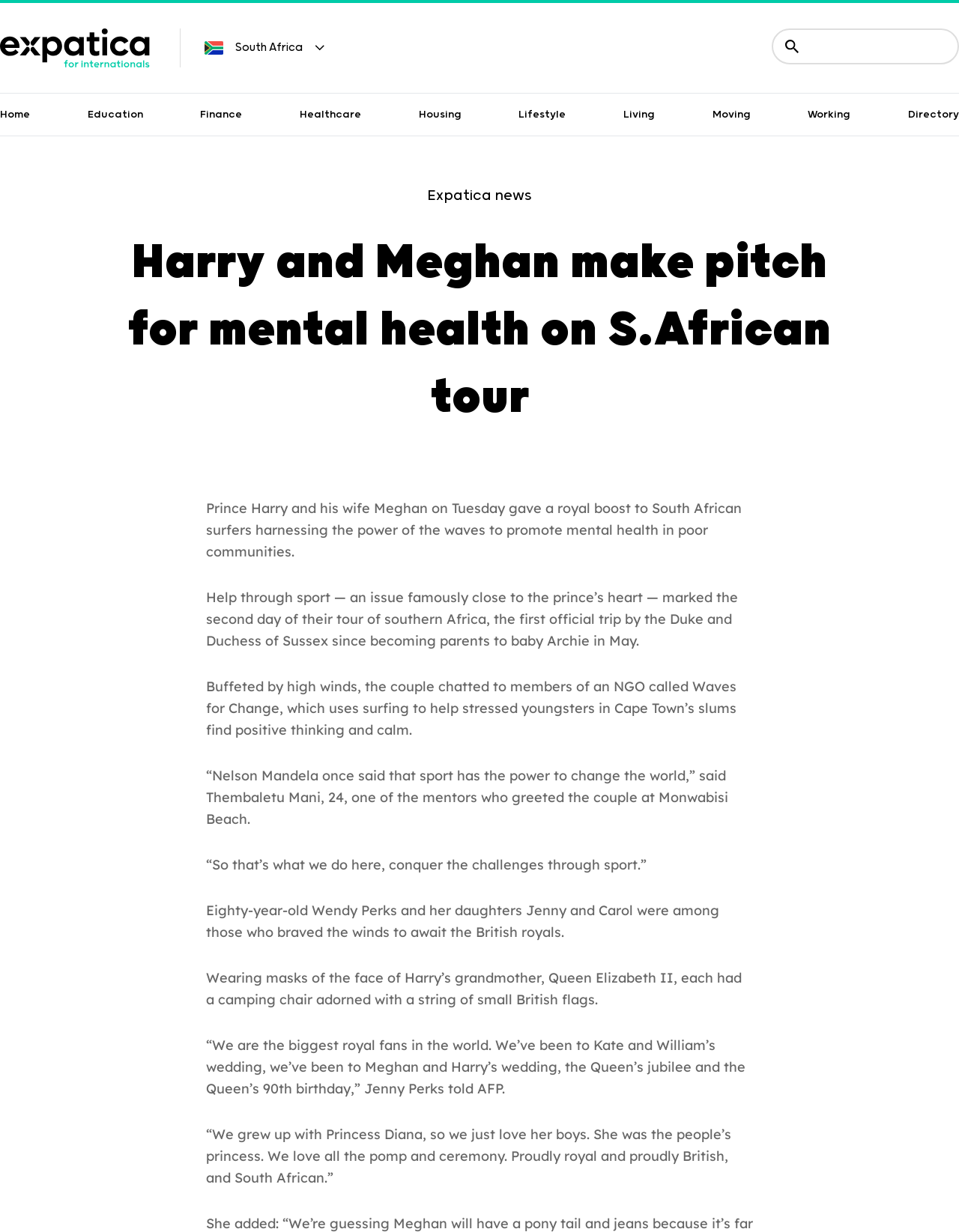Please look at the image and answer the question with a detailed explanation: What is the country where Prince Harry and Meghan are on tour?

Based on the webpage, I can see the country flag image and the text 'South Africa' next to it, indicating that Prince Harry and Meghan are on tour in South Africa.